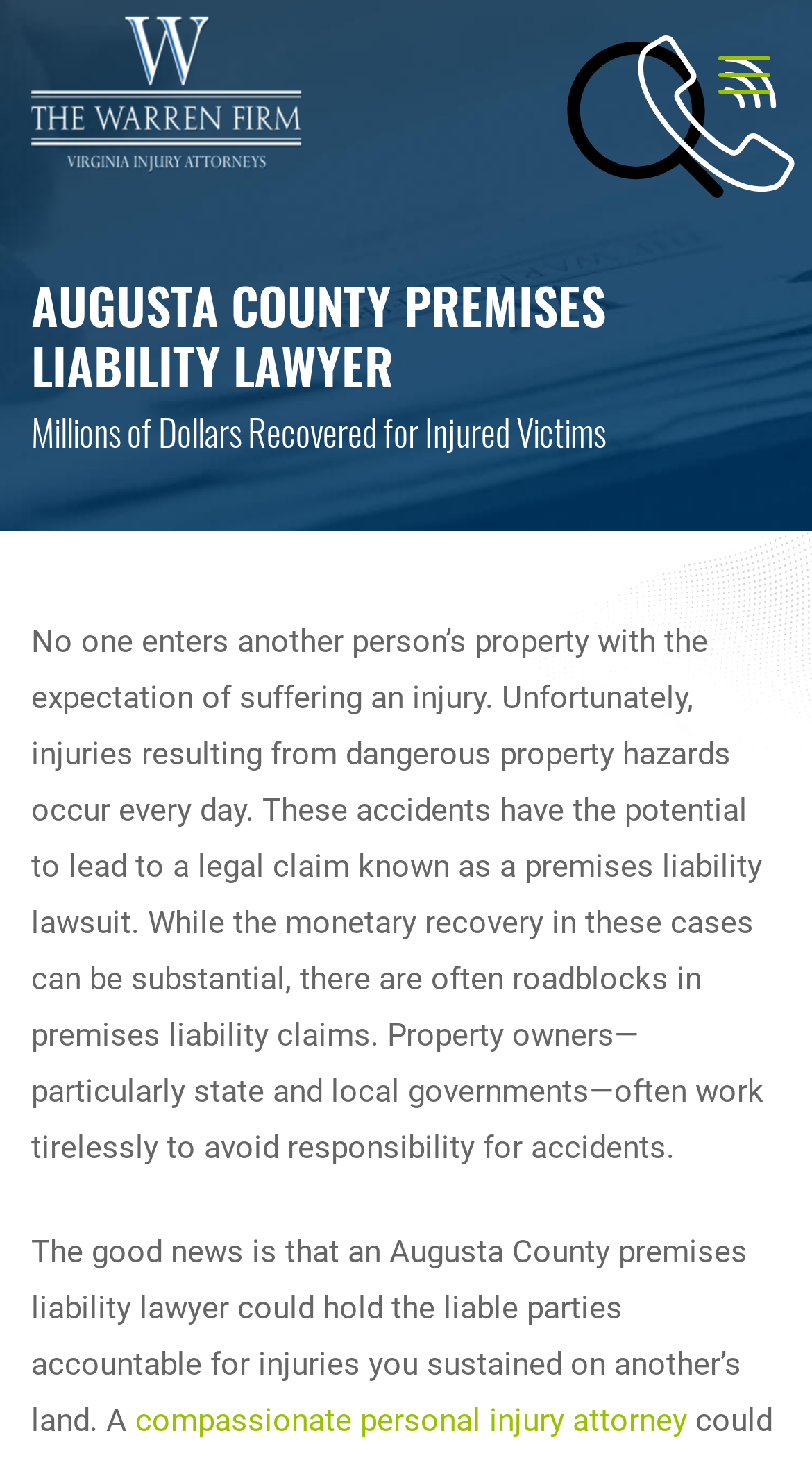What is the phone number of the lawyer?
Provide a detailed answer to the question, using the image to inform your response.

Although there is a 'phone' link element at the top right corner with a bounding box of [0.756, 0.024, 0.859, 0.078], the phone number itself is not provided on the webpage.